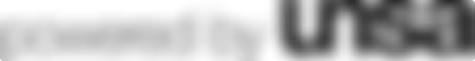Where is the logo typically located?
Based on the content of the image, thoroughly explain and answer the question.

The logo is positioned towards the bottom of the website, suggesting that it serves to give credit to the organization that supports or powers the platform's initiatives, rather than being a primary focus of the webpage.